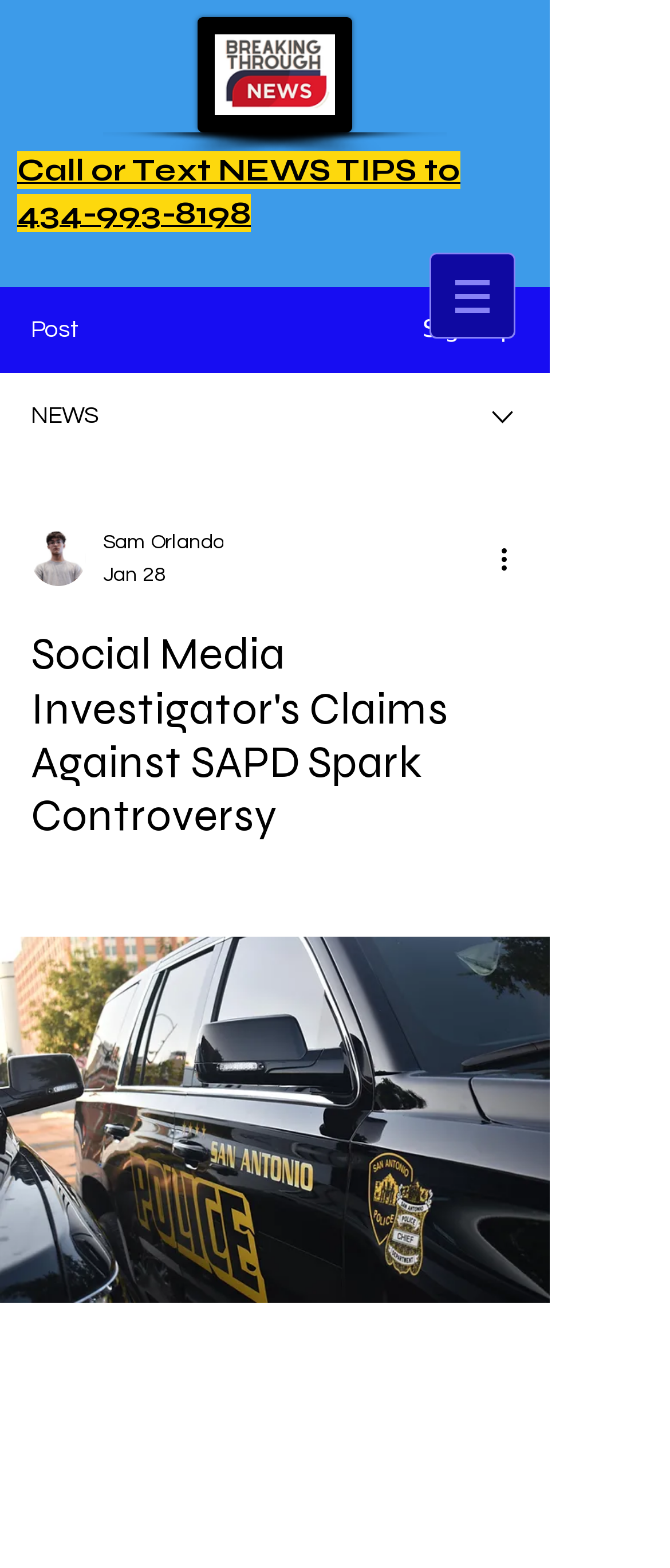How many buttons are there in the navigation section?
Look at the image and provide a detailed response to the question.

I found the number of buttons in the navigation section by looking at the navigation element and its child elements. There is a button element with a popup menu and another button element with the text 'More actions', indicating that there are 2 buttons in the navigation section.